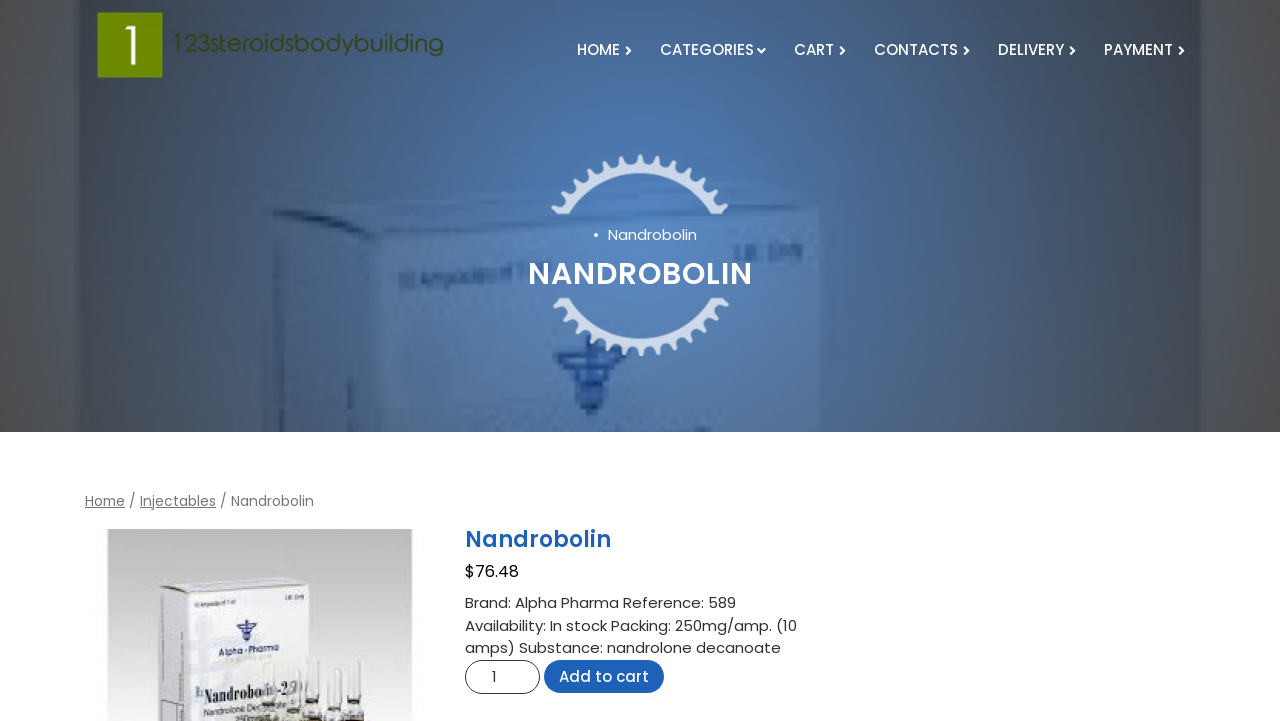Create an in-depth description of the webpage, covering main sections.

This webpage is about buying Nandrobolin, a bodybuilding product, online in the USA. At the top left, there is a link with no text. To the right of it, there is a top menu navigation bar with six links: HOME, CATEGORIES, CART, CONTACTS, DELIVERY, and PAYMENT. 

Below the top menu, there is a link with no text, followed by the text "Nandrobolin" and a heading "NANDROBOLIN" on the left side. Under the heading, there are three links: Home, Injectables, and Nandrobolin, separated by forward slashes. 

On the right side, there is a heading "Nandrobolin" followed by the price "$76.48" and a description of the product, including its brand, reference, availability, packing, and substance. Below the product description, there is a text "Nandrobolin quantity" and a spin button to select the quantity, with a minimum value of 1. To the right of the spin button, there is an "Add to cart" button.